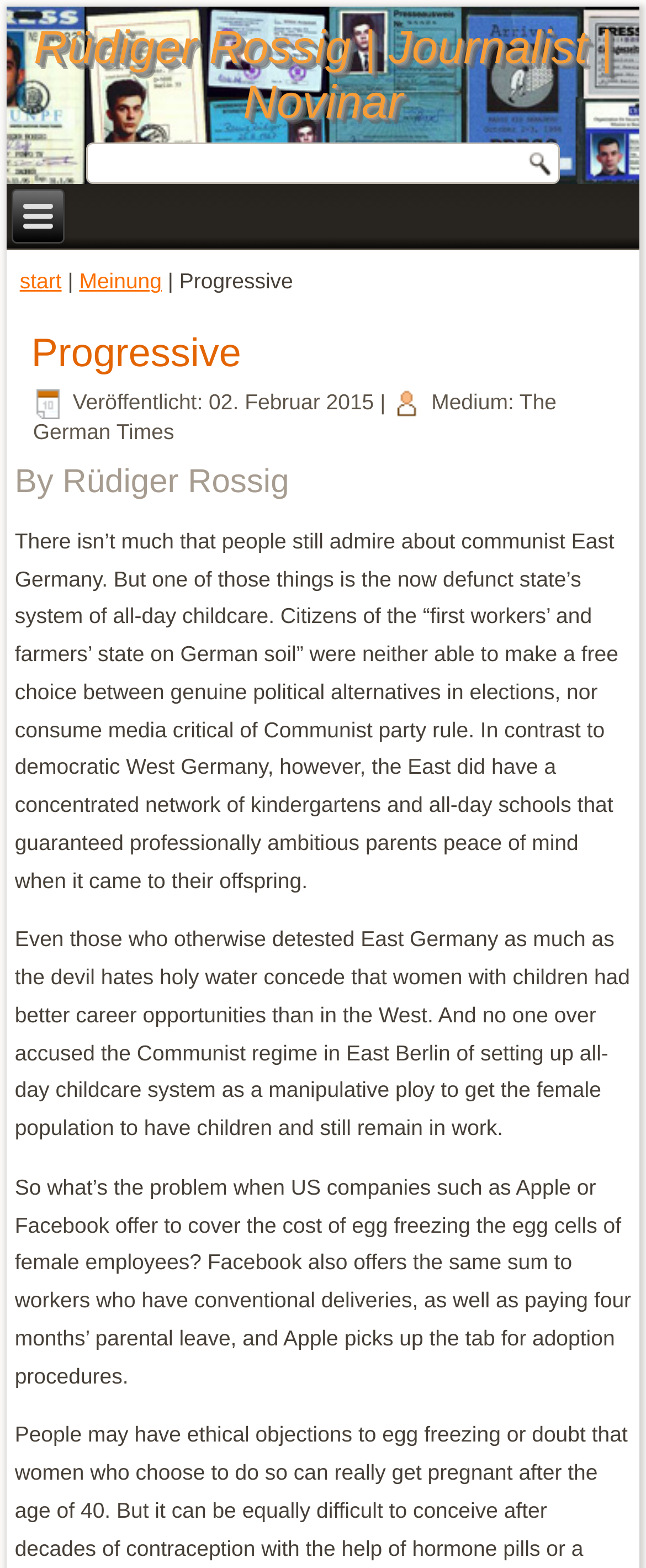Using the format (top-left x, top-left y, bottom-right x, bottom-right y), and given the element description, identify the bounding box coordinates within the screenshot: name="searchword"

[0.132, 0.091, 0.868, 0.118]